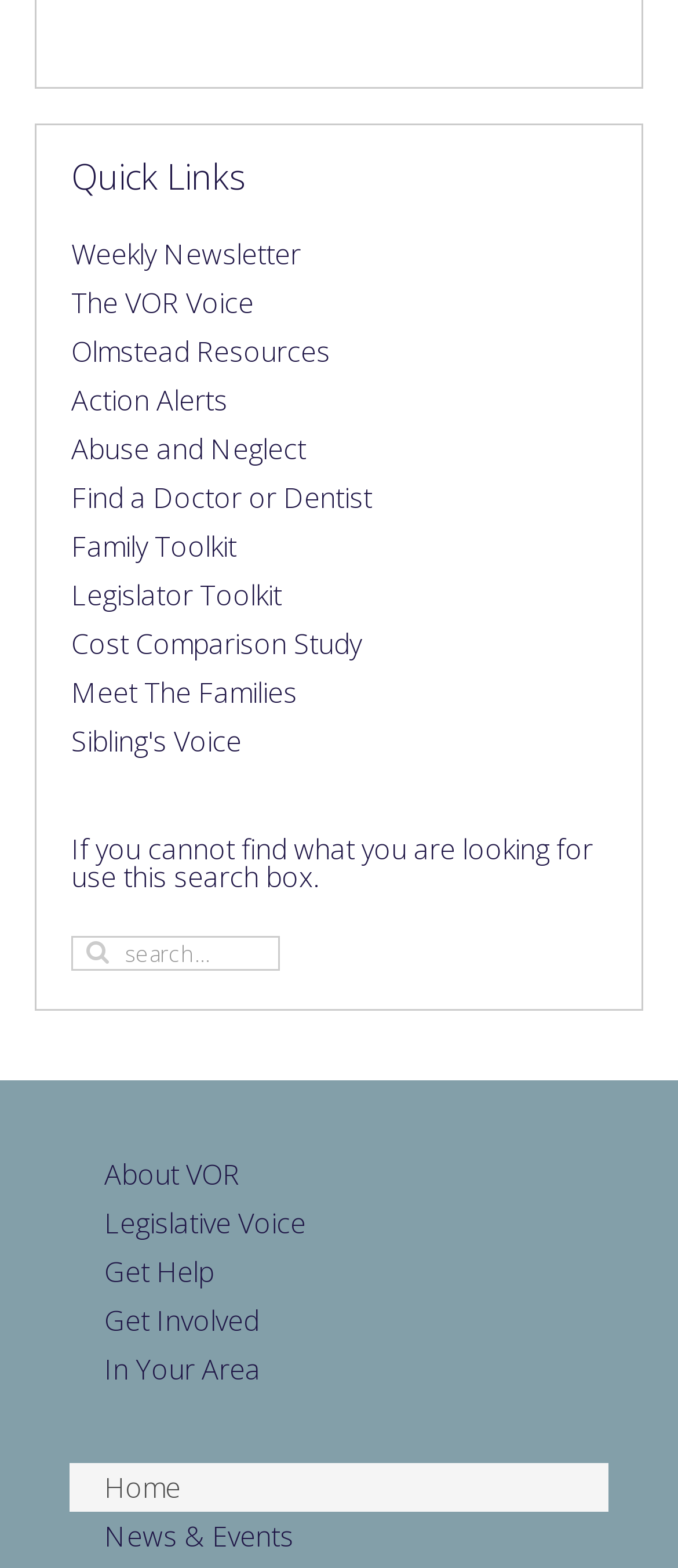Determine the bounding box coordinates of the area to click in order to meet this instruction: "Search for something".

[0.105, 0.597, 0.413, 0.619]